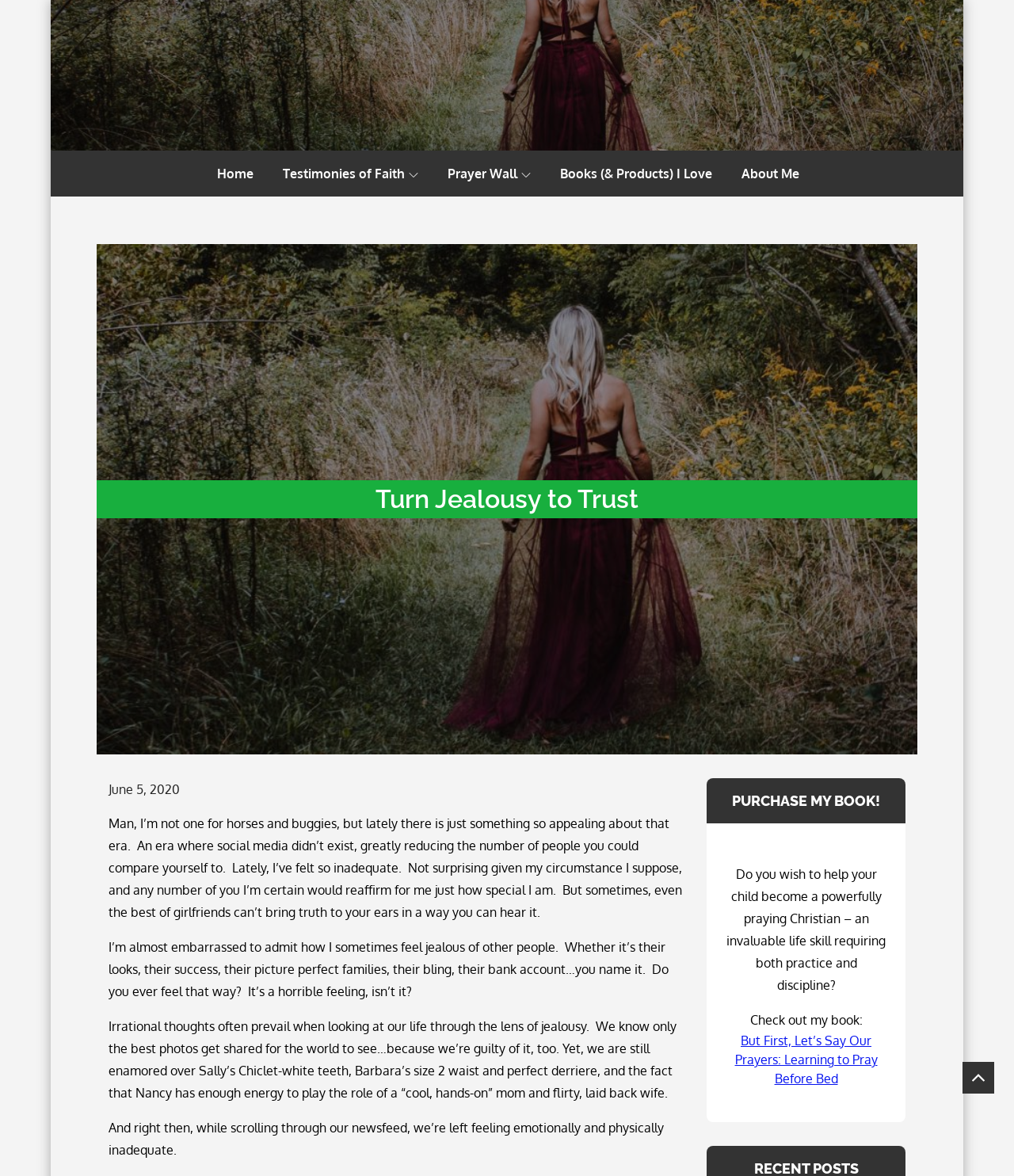What is the author's feeling about social media?
Kindly offer a comprehensive and detailed response to the question.

The author feels inadequate because of social media, as stated in the text 'Lately, I’ve felt so inadequate. Not surprising given my circumstance I suppose, and any number of you I’m certain would reaffirm for me just how special I am.'